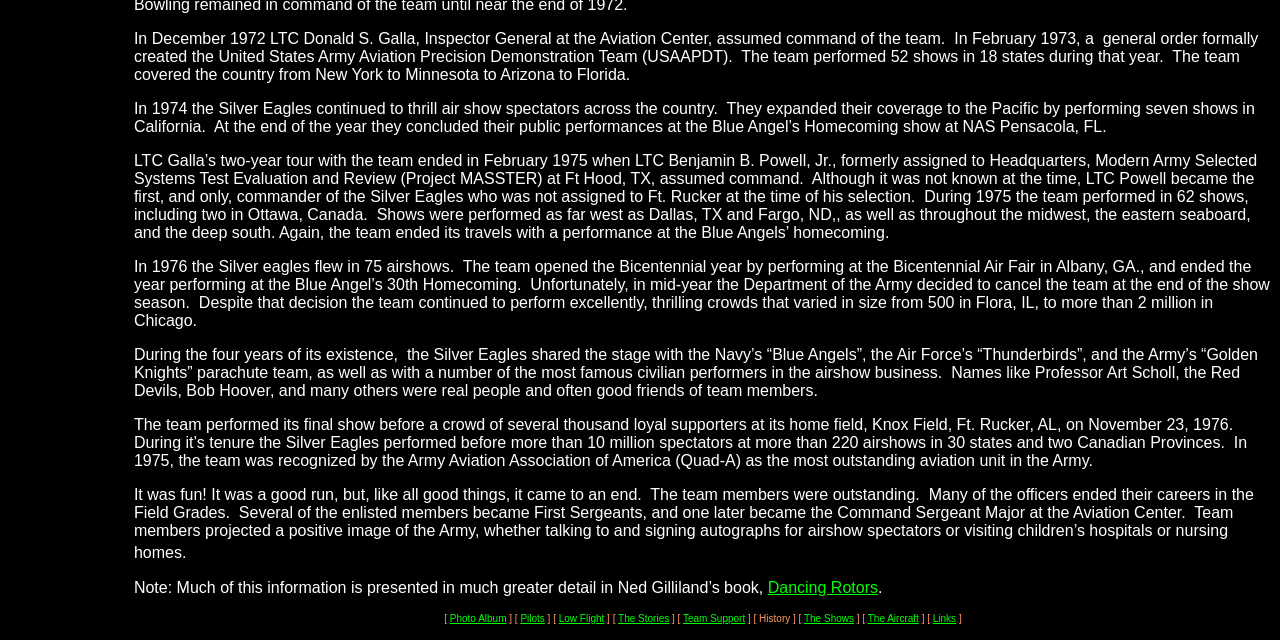Using the element description provided, determine the bounding box coordinates in the format (top-left x, top-left y, bottom-right x, bottom-right y). Ensure that all values are floating point numbers between 0 and 1. Element description: The Aircraft

[0.678, 0.958, 0.718, 0.975]